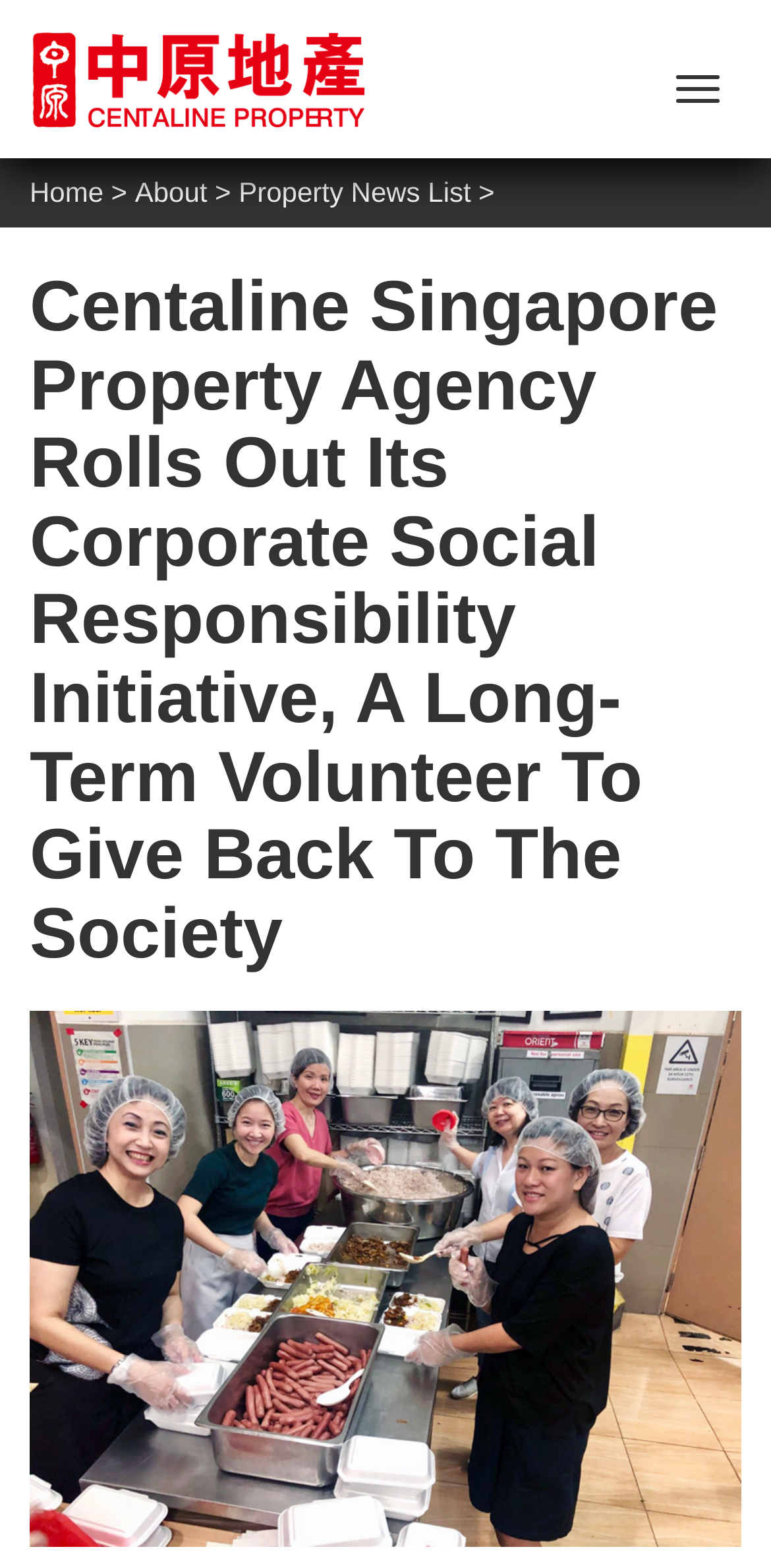Locate and extract the headline of this webpage.

Centaline Singapore Property Agency Rolls Out Its Corporate Social Responsibility Initiative, A Long-Term Volunteer To Give Back To The Society